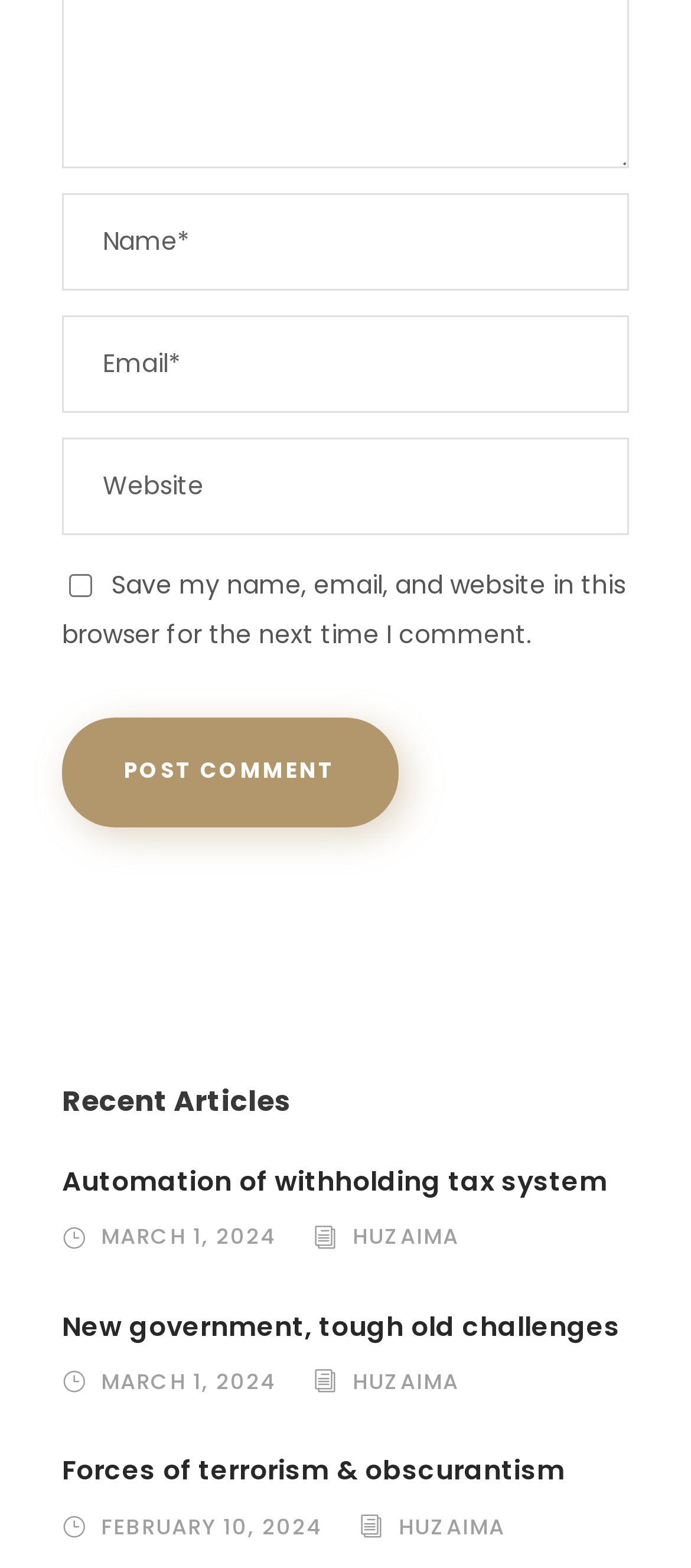Please identify the coordinates of the bounding box for the clickable region that will accomplish this instruction: "Visit the website of the author 'HUZAIMA'".

[0.51, 0.779, 0.664, 0.798]